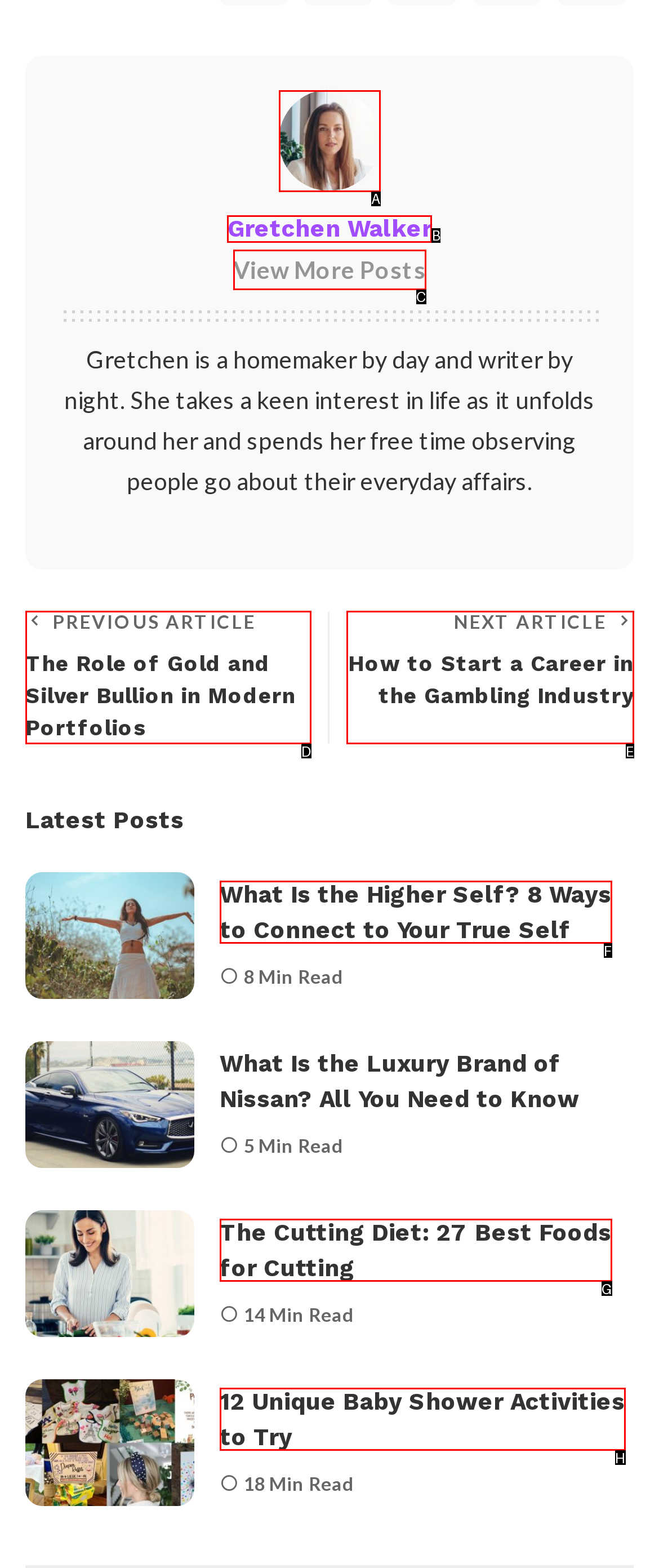Identify the option that corresponds to: View More Posts
Respond with the corresponding letter from the choices provided.

C